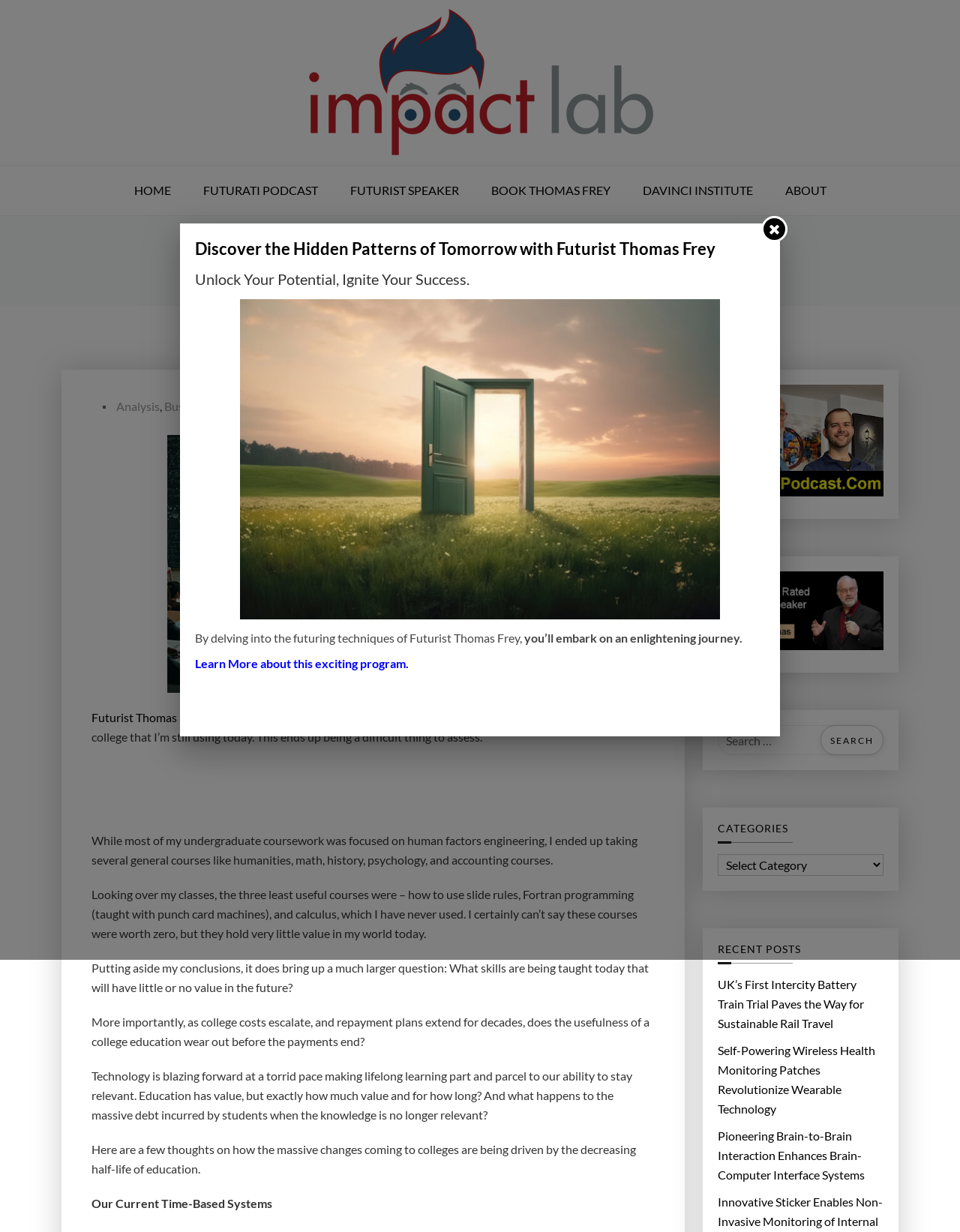Identify the bounding box coordinates of the clickable region necessary to fulfill the following instruction: "Click on the 'FUTURATI PODCAST' link". The bounding box coordinates should be four float numbers between 0 and 1, i.e., [left, top, right, bottom].

[0.196, 0.135, 0.346, 0.175]